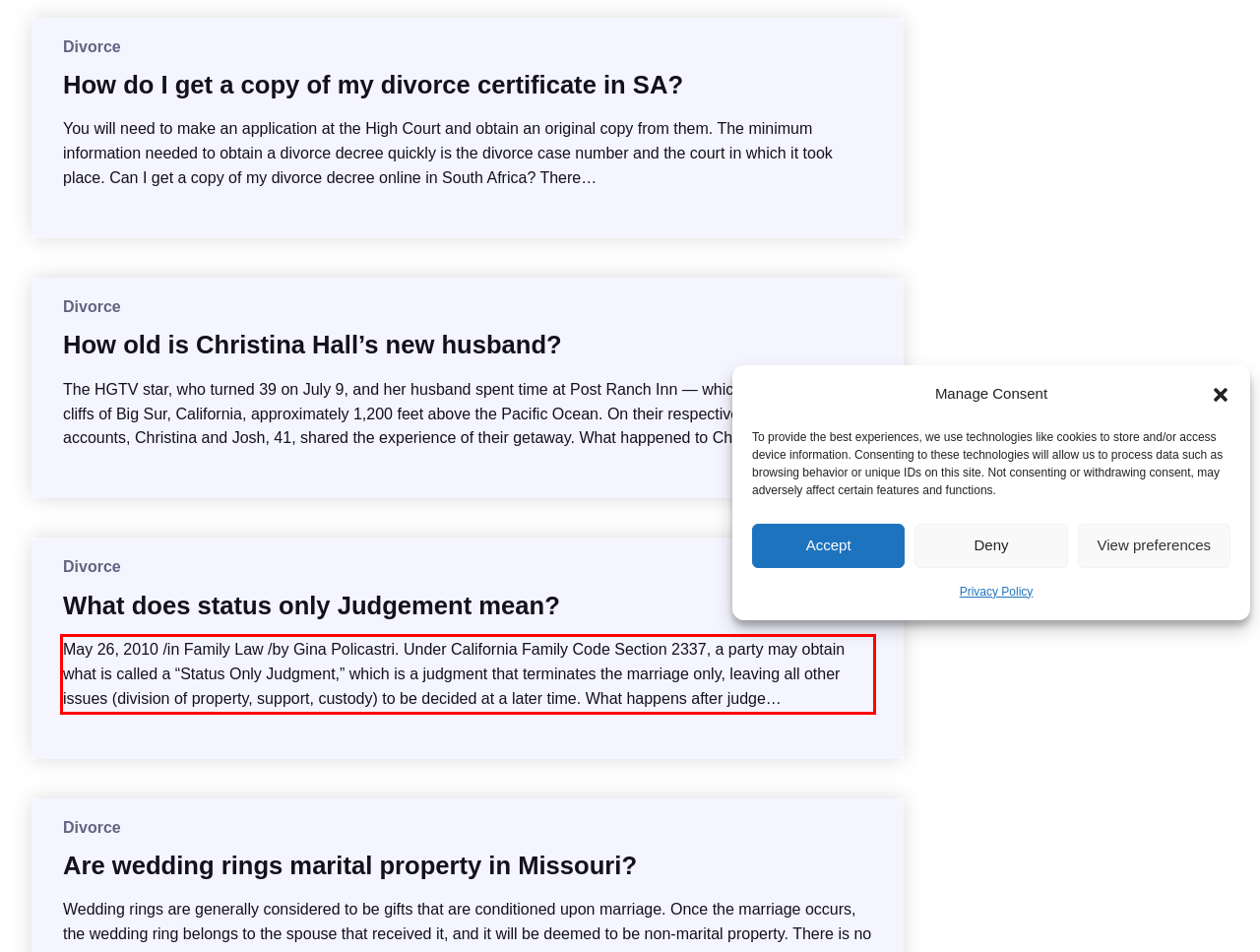Identify the text inside the red bounding box in the provided webpage screenshot and transcribe it.

May 26, 2010 /in Family Law /by Gina Policastri. Under California Family Code Section 2337, a party may obtain what is called a “Status Only Judgment,” which is a judgment that terminates the marriage only, leaving all other issues (division of property, support, custody) to be decided at a later time. What happens after judge…